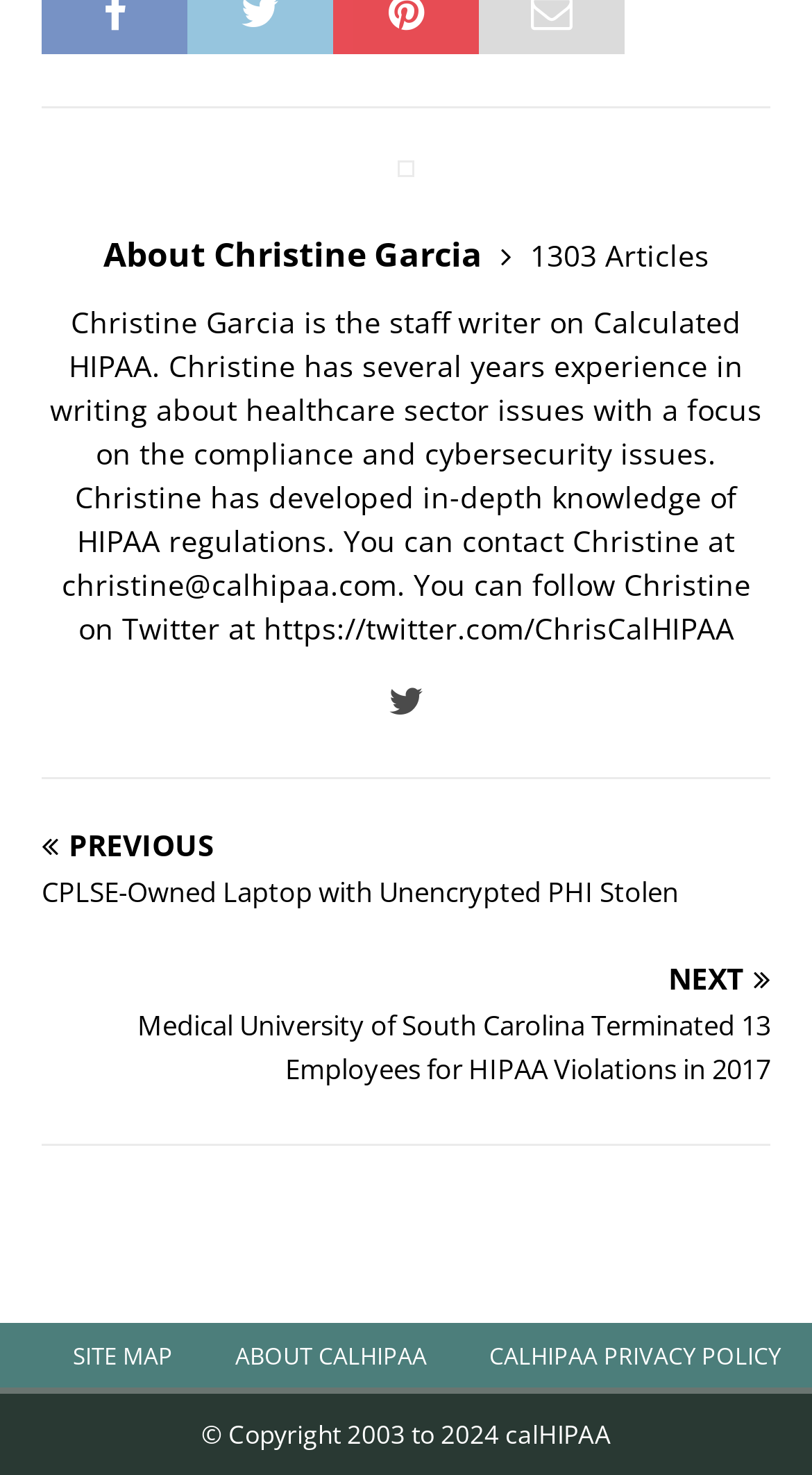How many links are there on this webpage?
Based on the visual content, answer with a single word or a brief phrase.

6